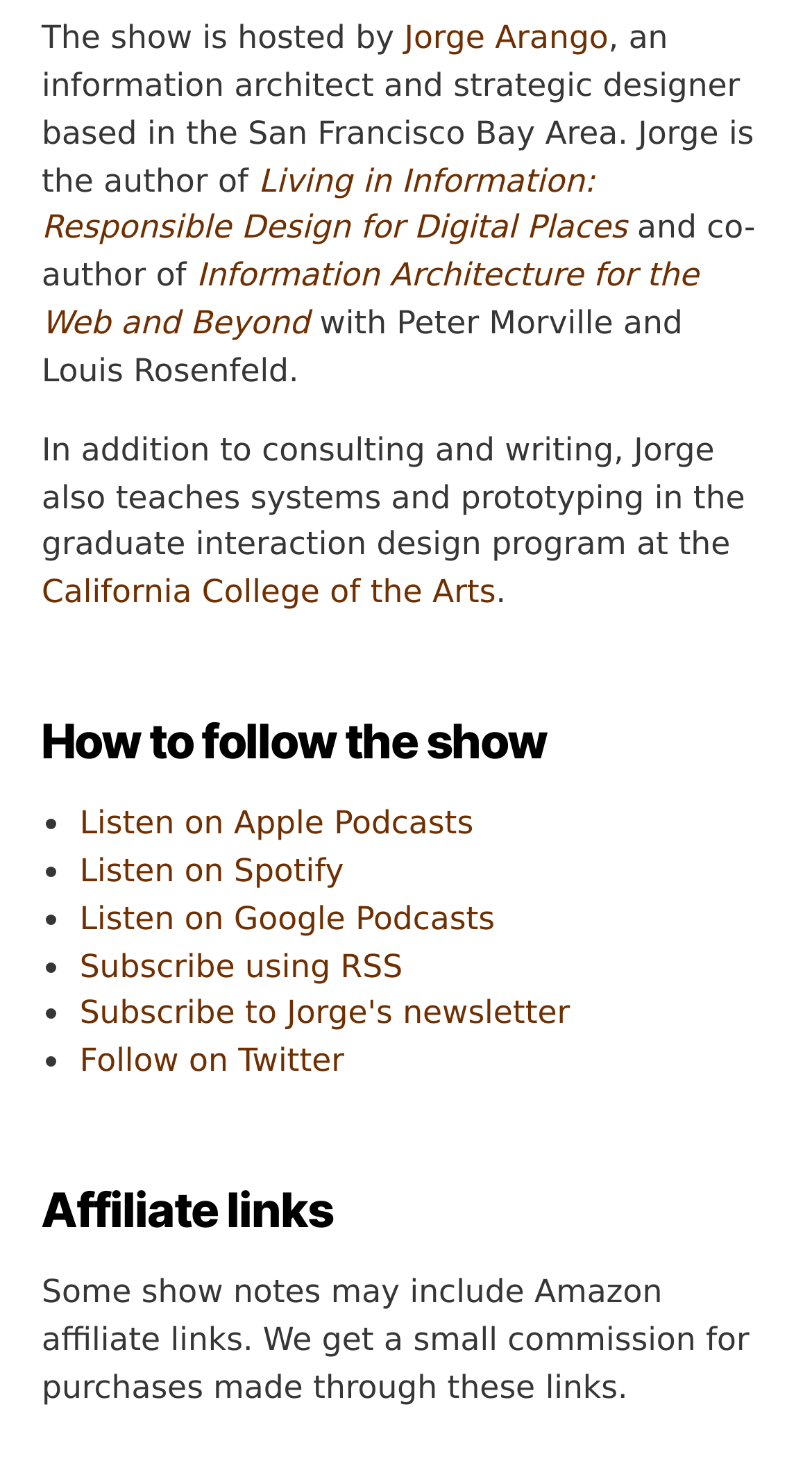Bounding box coordinates should be provided in the format (top-left x, top-left y, bottom-right x, bottom-right y) with all values between 0 and 1. Identify the bounding box for this UI element: Listen on Spotify

[0.098, 0.584, 0.423, 0.61]